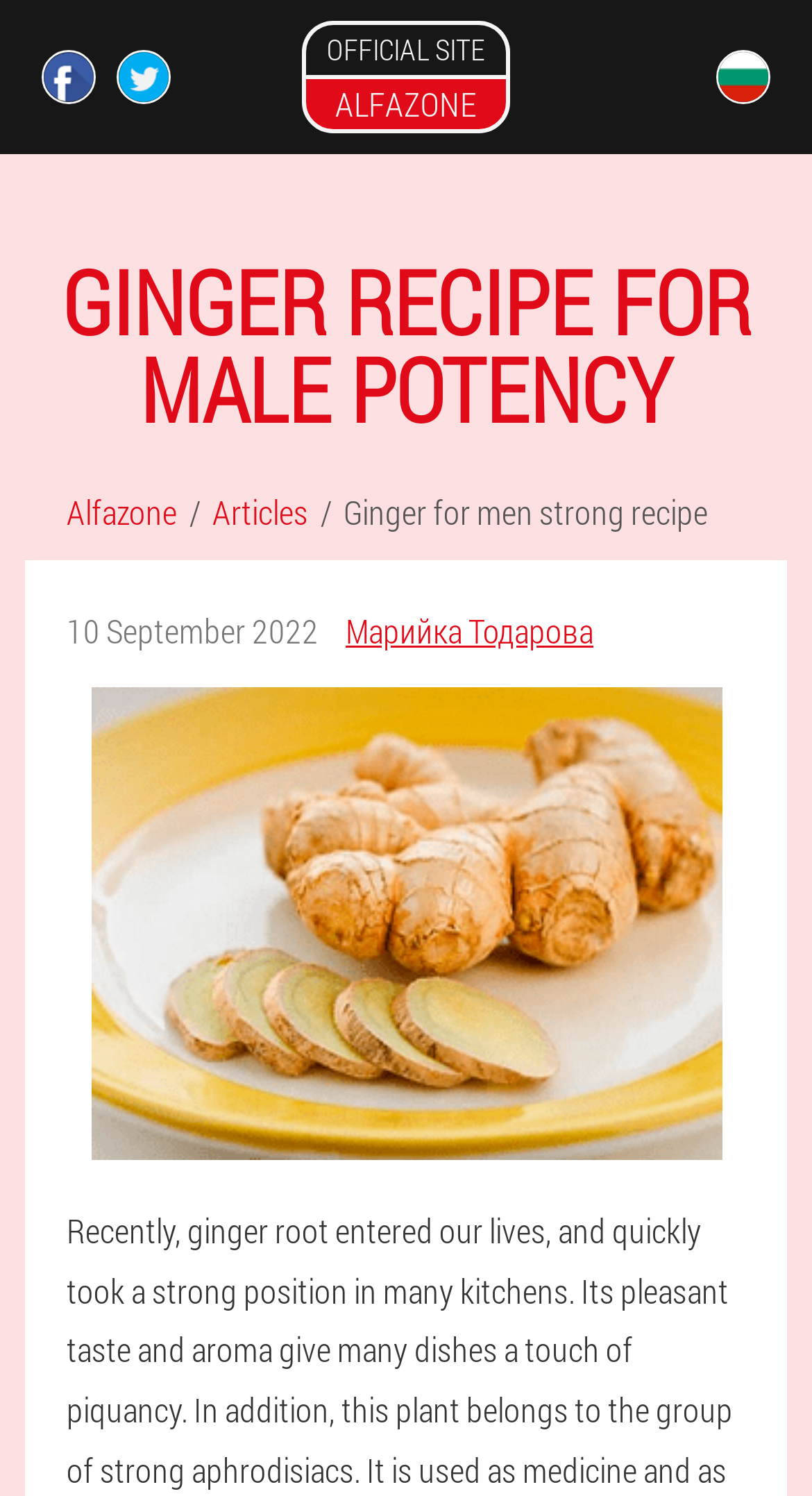For the following element description, predict the bounding box coordinates in the format (top-left x, top-left y, bottom-right x, bottom-right y). All values should be floating point numbers between 0 and 1. Description: Ginger for men strong recipe

[0.423, 0.327, 0.872, 0.356]